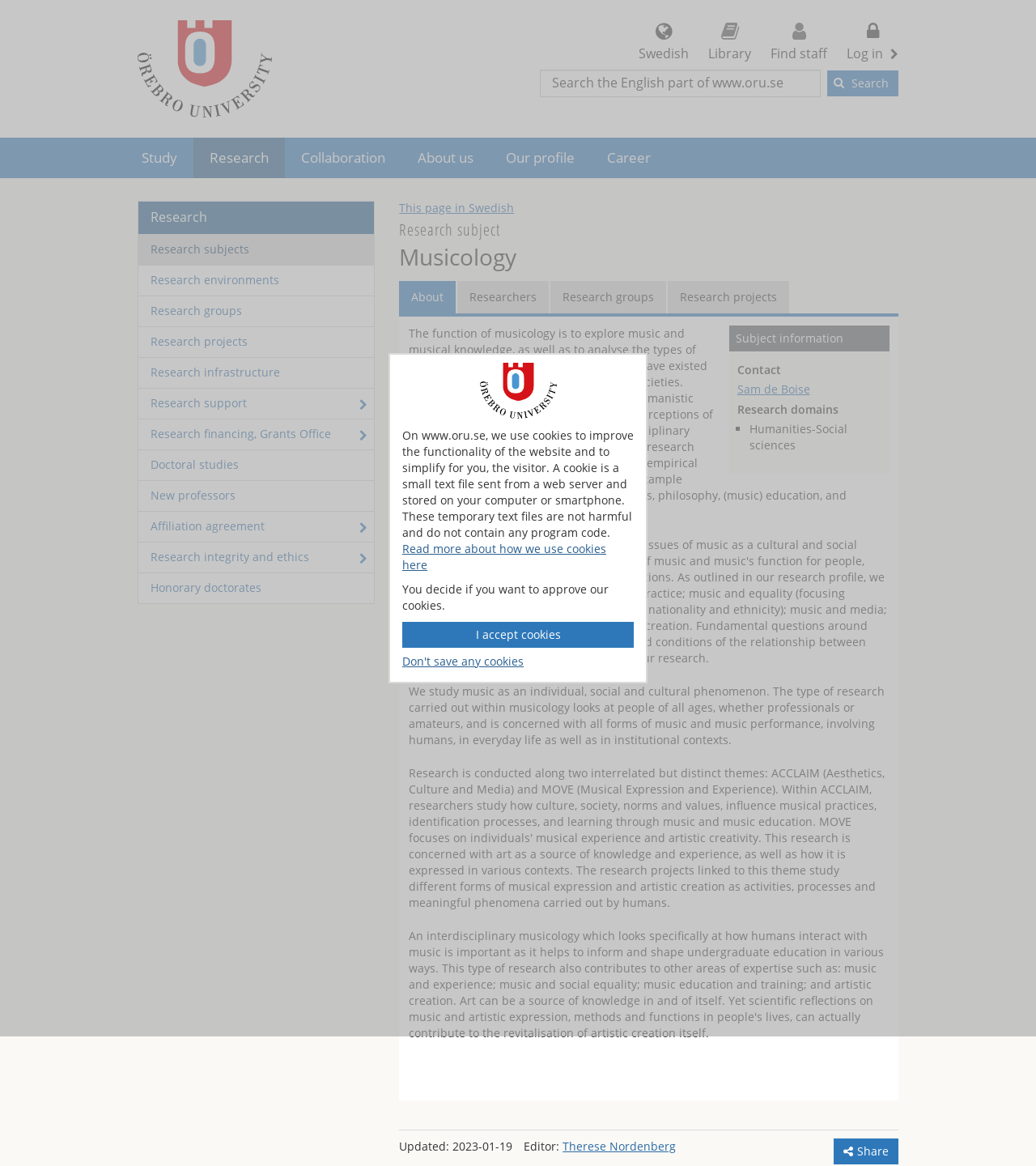Please respond to the question using a single word or phrase:
What is the research subject on this page?

Musicology